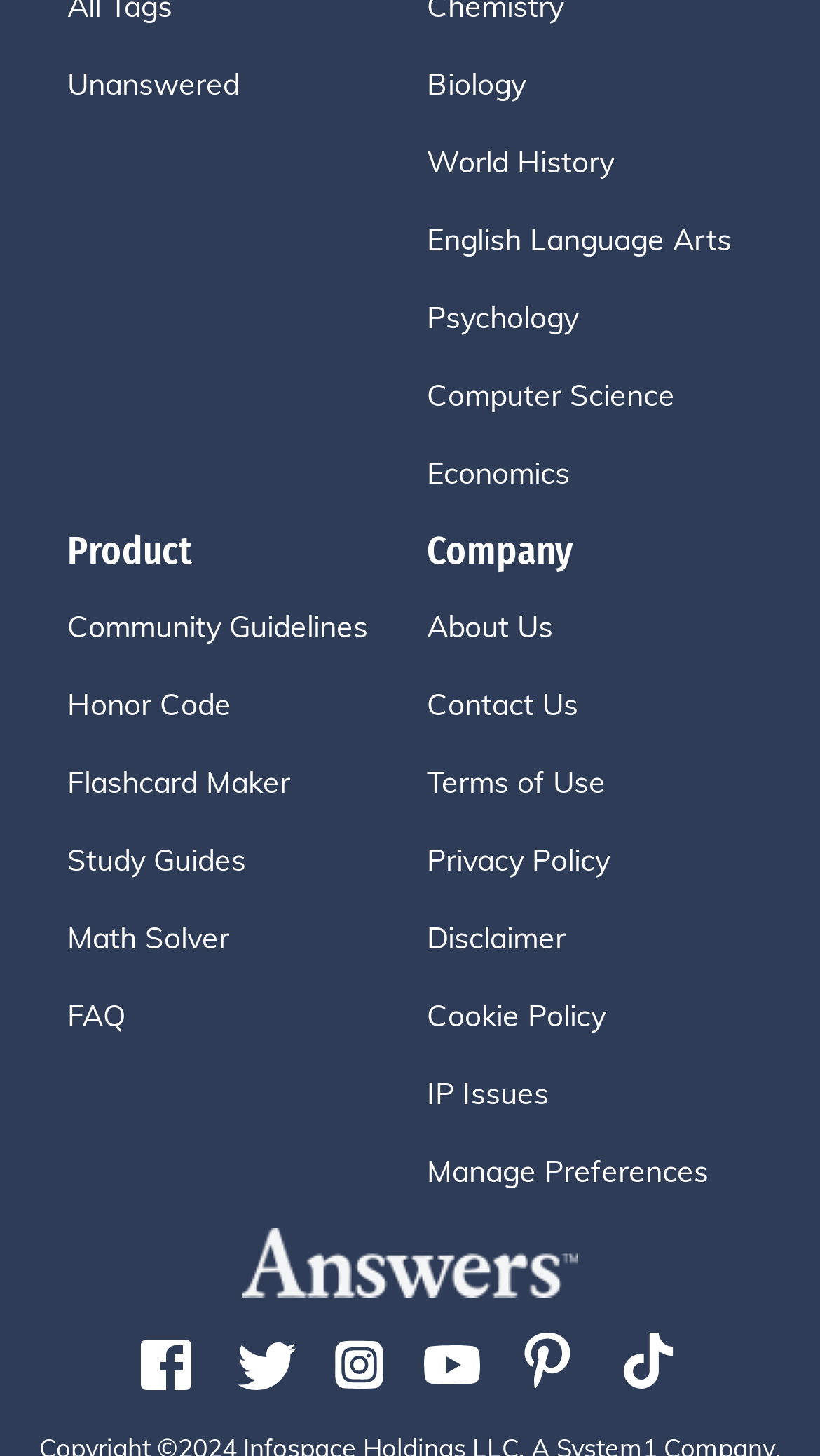Specify the bounding box coordinates of the element's area that should be clicked to execute the given instruction: "Manage Preferences". The coordinates should be four float numbers between 0 and 1, i.e., [left, top, right, bottom].

[0.521, 0.79, 0.959, 0.82]